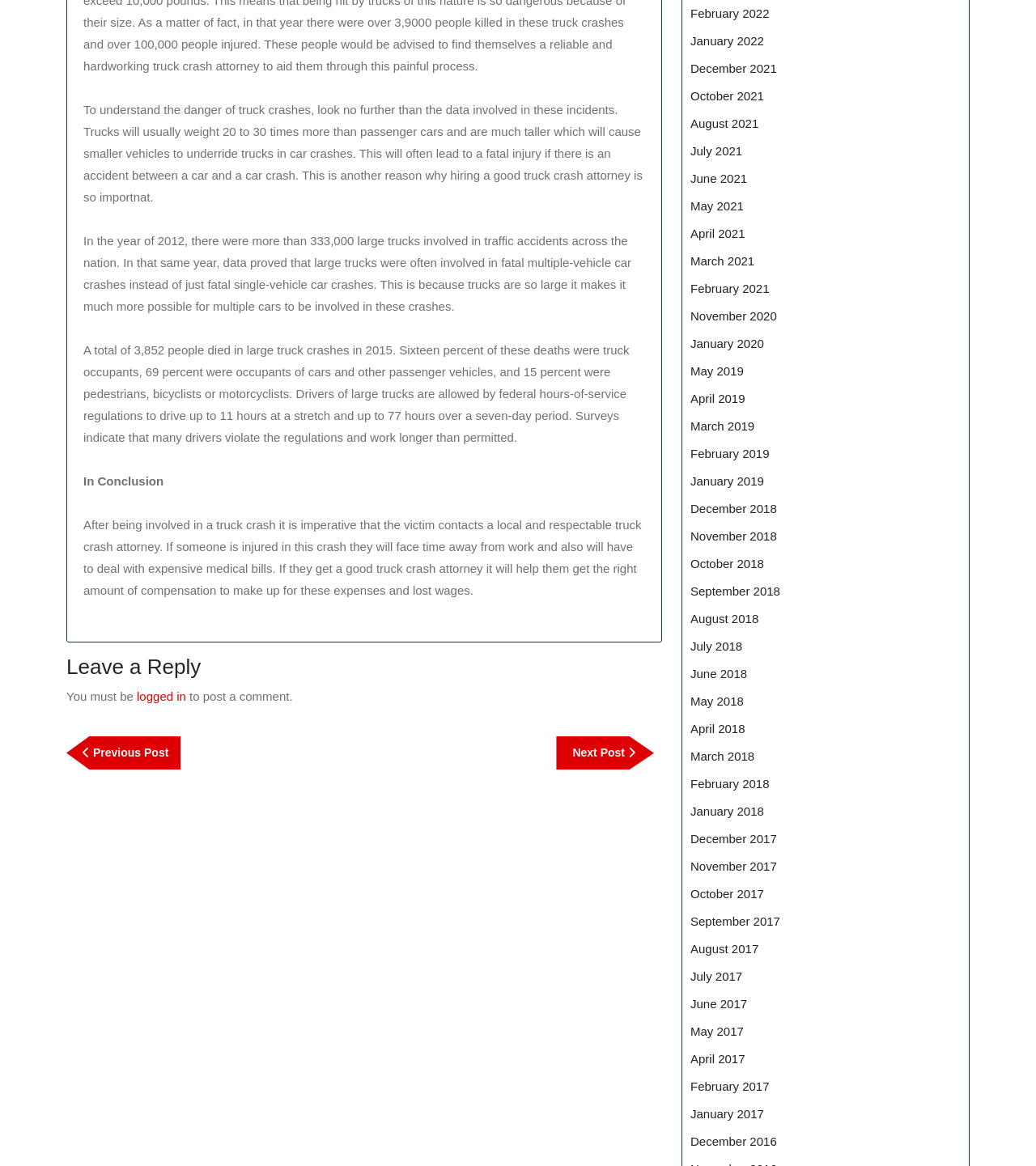Given the element description "December 2018" in the screenshot, predict the bounding box coordinates of that UI element.

[0.666, 0.43, 0.75, 0.442]